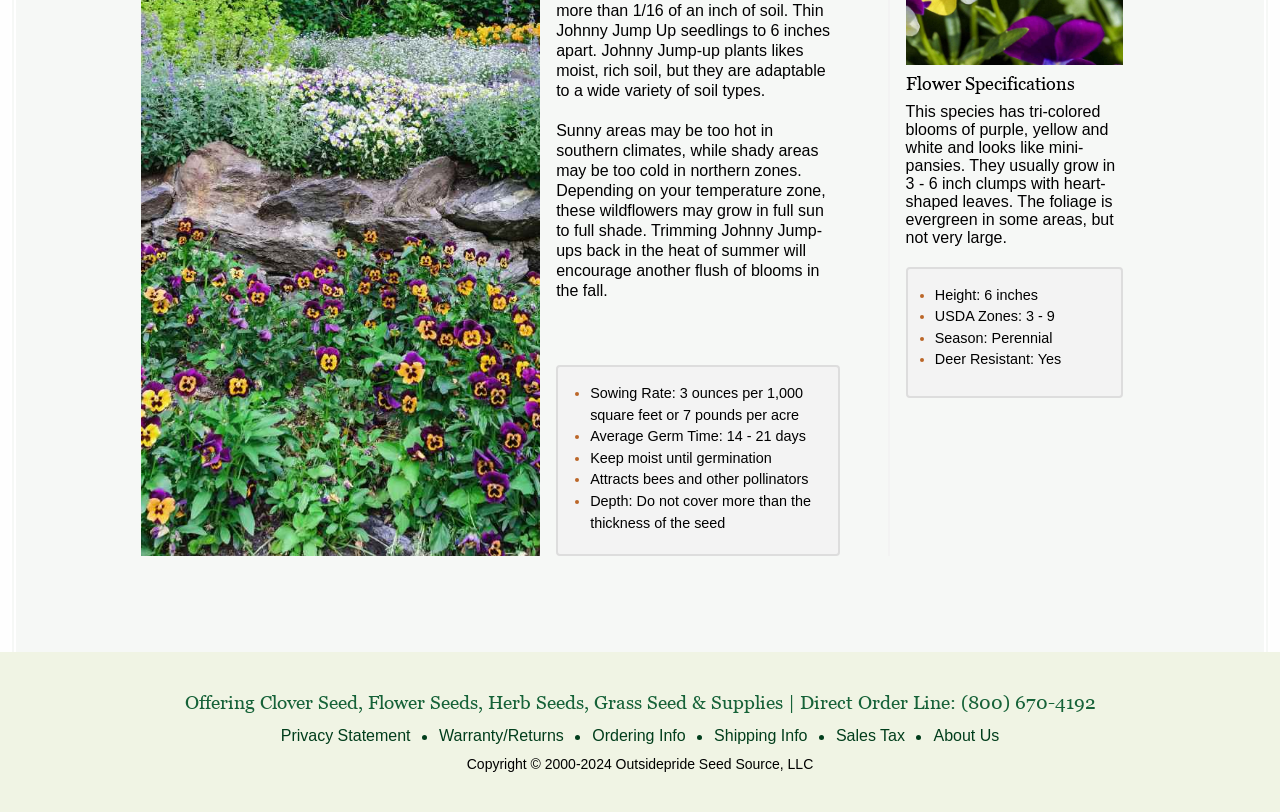Can you find the bounding box coordinates for the element that needs to be clicked to execute this instruction: "Call the direct order line"? The coordinates should be given as four float numbers between 0 and 1, i.e., [left, top, right, bottom].

[0.75, 0.852, 0.856, 0.878]